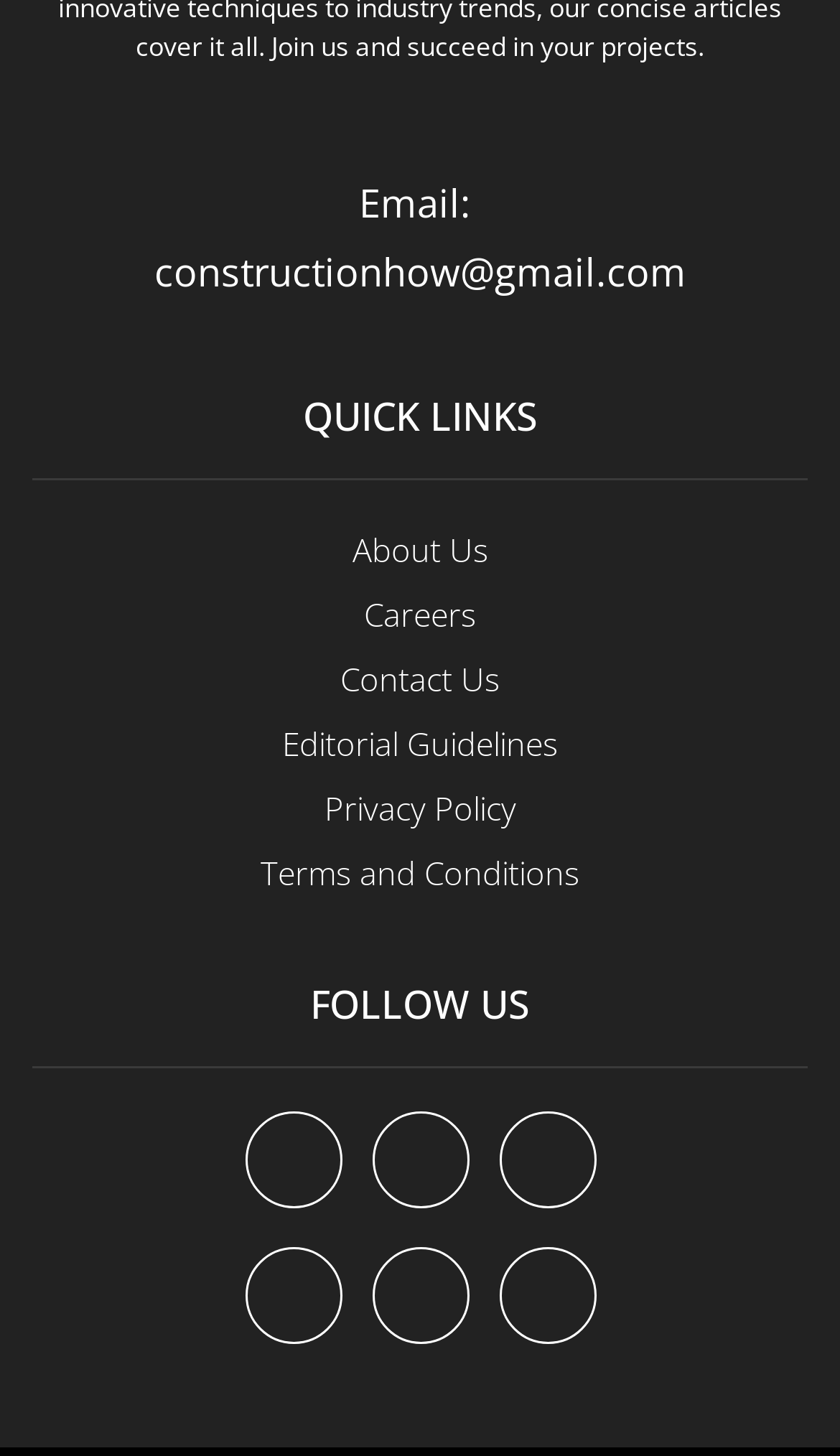Please identify the bounding box coordinates for the region that you need to click to follow this instruction: "View the company's social media on Facebook".

[0.291, 0.763, 0.406, 0.829]